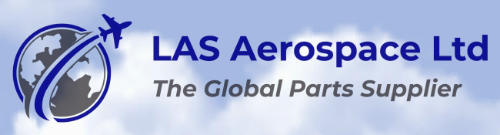Please answer the following question using a single word or phrase: 
What is the theme of the logo?

Aviation